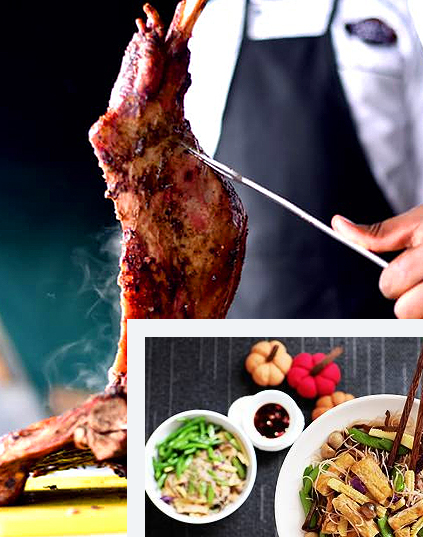Generate an in-depth description of the image.

This mouthwatering image showcases a beautifully cooked rack of lamb being expertly carved by a chef, highlighted by the savory steam rising from the meat. Below the lamb, a captivating array of dishes emerges, featuring a vibrant salad with fresh greens, slices of vegetables, and an assortment of colorful garnishes, arranged artfully in bowls. The top section, with the lamb, emphasizes an enticing presentation, while the colorful dishes below hint at the diverse culinary offerings available. This display represents a tantalizing breakfast spread that highlights fresh, local food, inviting guests to indulge in a rich dining experience.